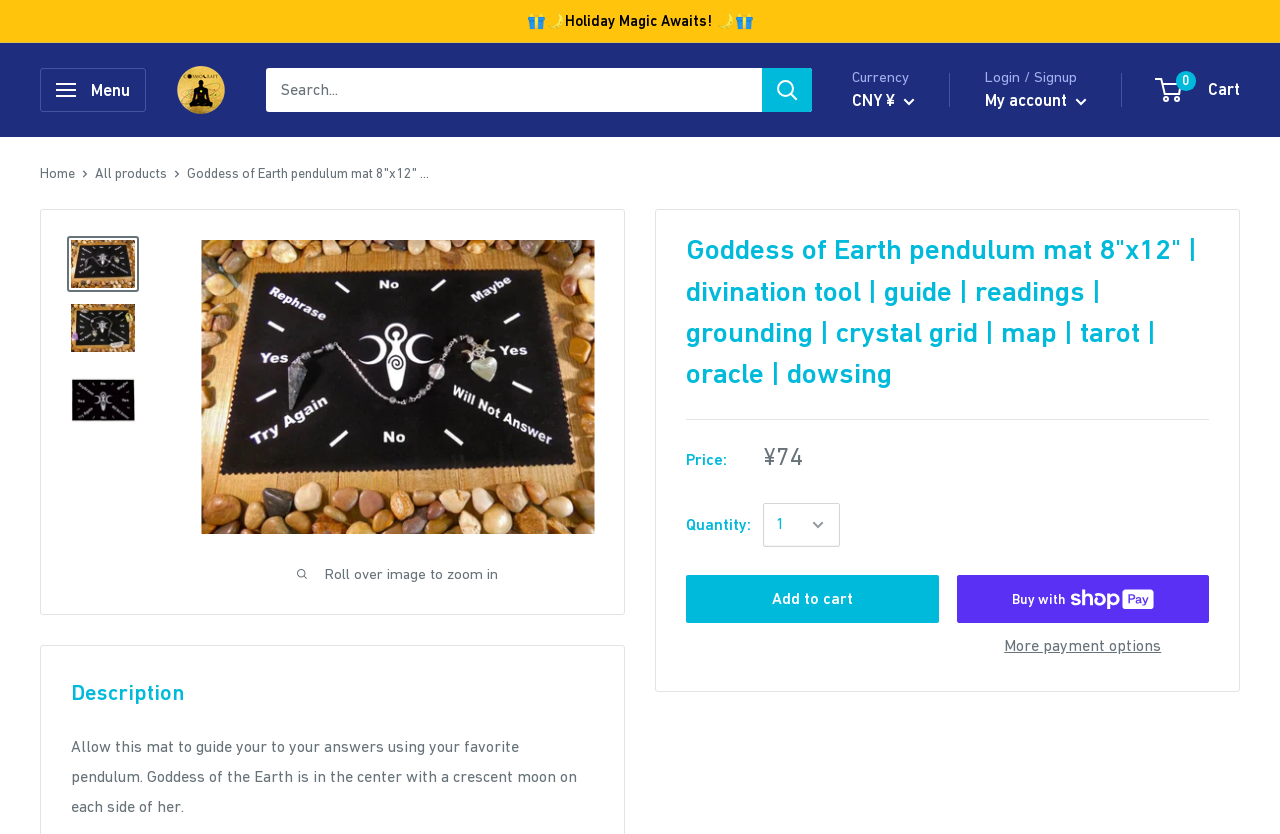Locate the bounding box coordinates of the UI element described by: "Add to cart". Provide the coordinates as four float numbers between 0 and 1, formatted as [left, top, right, bottom].

[0.536, 0.689, 0.733, 0.747]